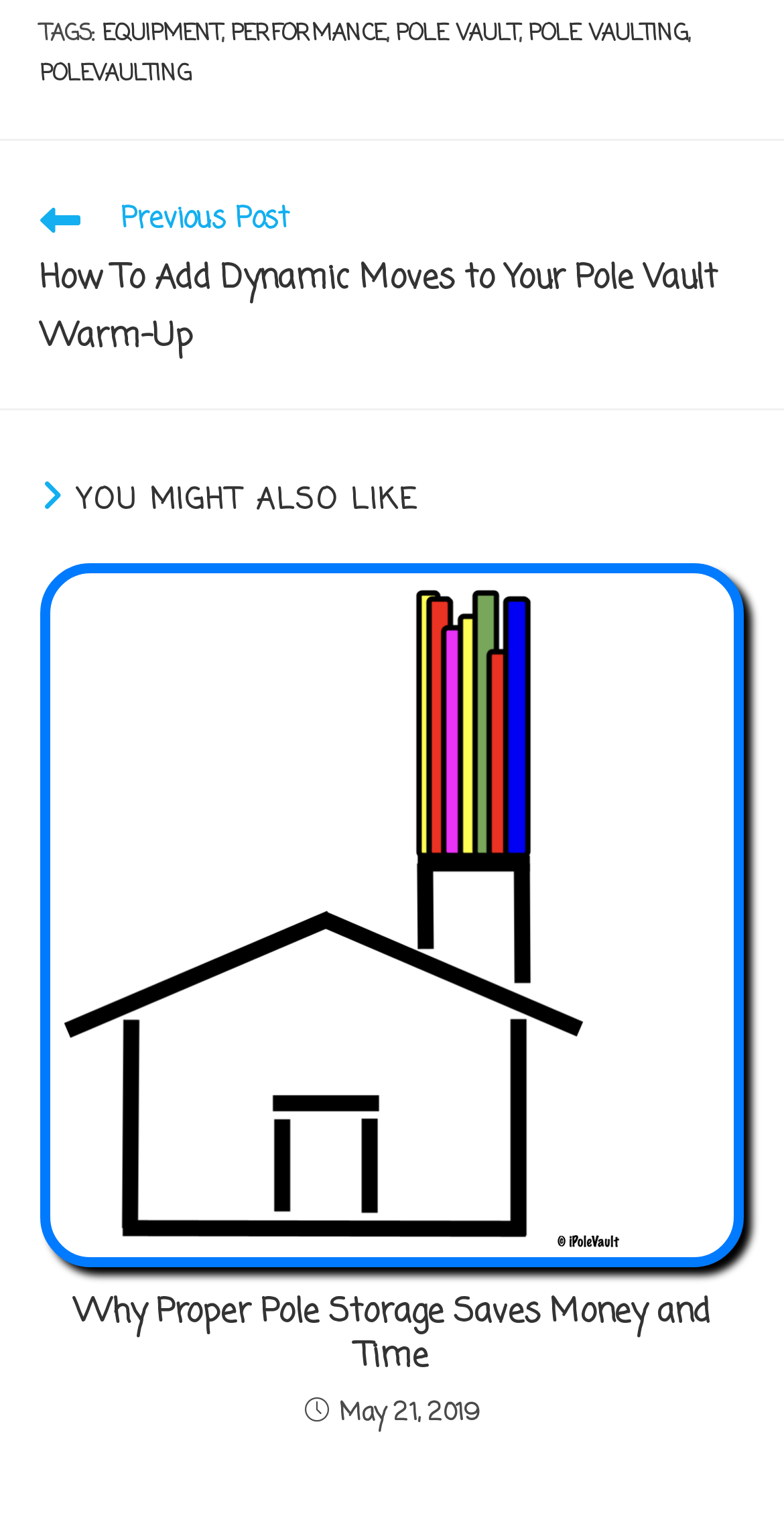Find the coordinates for the bounding box of the element with this description: "pole vaulting".

[0.674, 0.012, 0.877, 0.033]